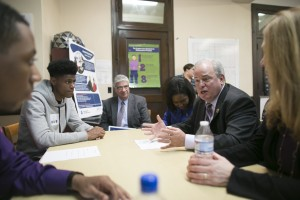Generate a descriptive account of all visible items and actions in the image.

The image captures an engaging roundtable discussion during the Afterschool Crawl event, featuring key participants including State Senator Wayne Fontana, who is seen passionately addressing the group. Surrounding him are high school students and adults, all involved in exchanging thoughts and experiences related to afterschool programming. The atmosphere reflects a commitment to dialogue, with participants sharing insights on academic enrichment and personal development. Informative posters in the background emphasize the significance of these programs, highlighting their role in fostering skills such as leadership and public speaking. This scene represents the collaborative spirit of the event, aiming to bridge the gap between students and elected officials to reinforce the importance of meaningful afterschool initiatives.